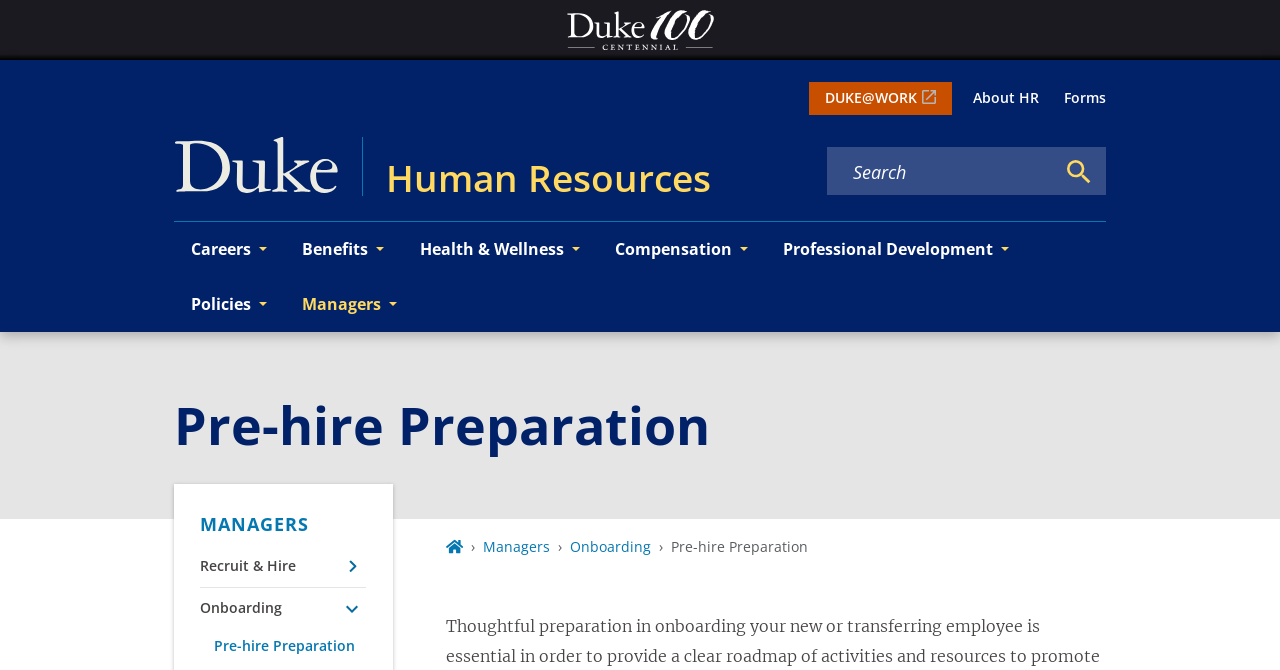What is the name of the university?
Answer the question in as much detail as possible.

The name of the university can be found in the logo image at the top left corner of the webpage, which is described as 'Duke University'.